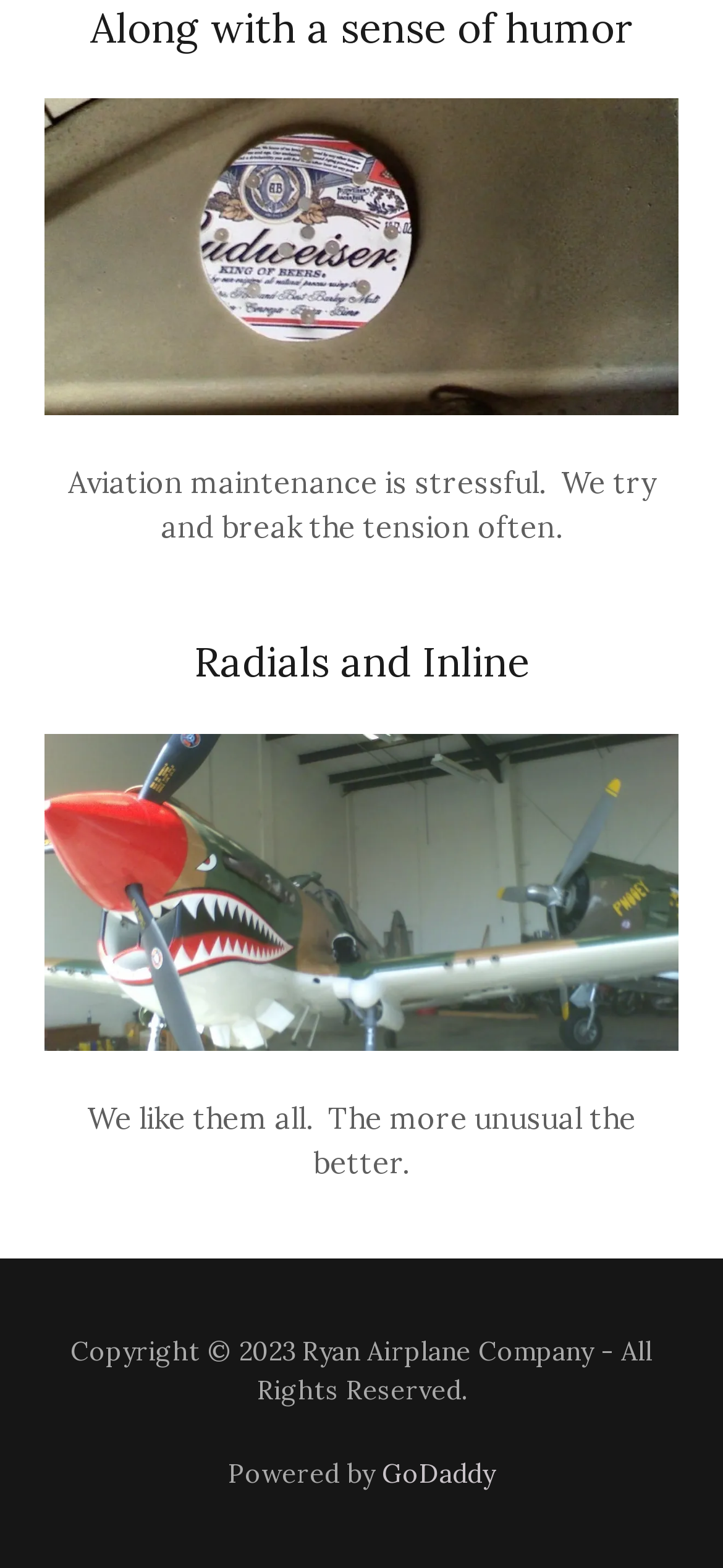What year is the company's copyright?
Answer the question with a single word or phrase, referring to the image.

2023